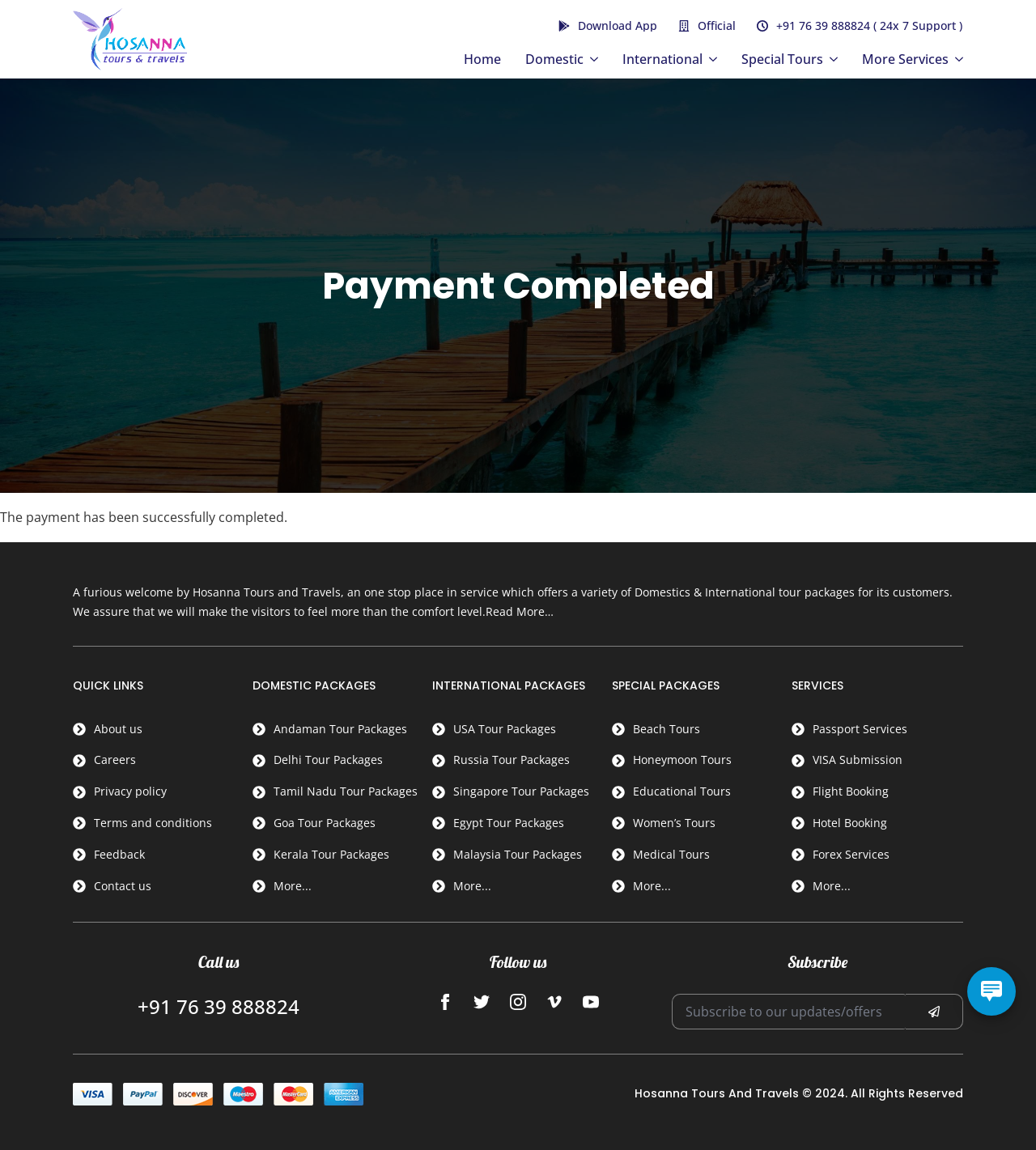By analyzing the image, answer the following question with a detailed response: What is the status of the payment?

The webpage has a heading 'Payment Completed' which indicates that the payment has been successfully completed.